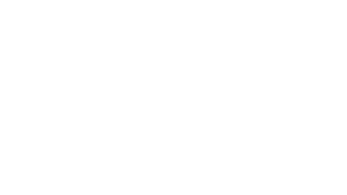Provide a thorough and detailed caption for the image.

This image features a graphic representation related to the services offered by Balcon Royal Inc., specifically highlighting the sale, installation, and renovation of balconies. The context emphasizes the company's expertise in providing high-quality balcony solutions in Montréal, Saint-Léonard, and Saint-Michel. This visual element is likely part of a broader promotional effort, showcasing completed projects and the company's commitment to customer satisfaction. In addition, it aligns with Balcon Royal's branding and reflects the company's focus on crafting tailored outdoor spaces for its clients.